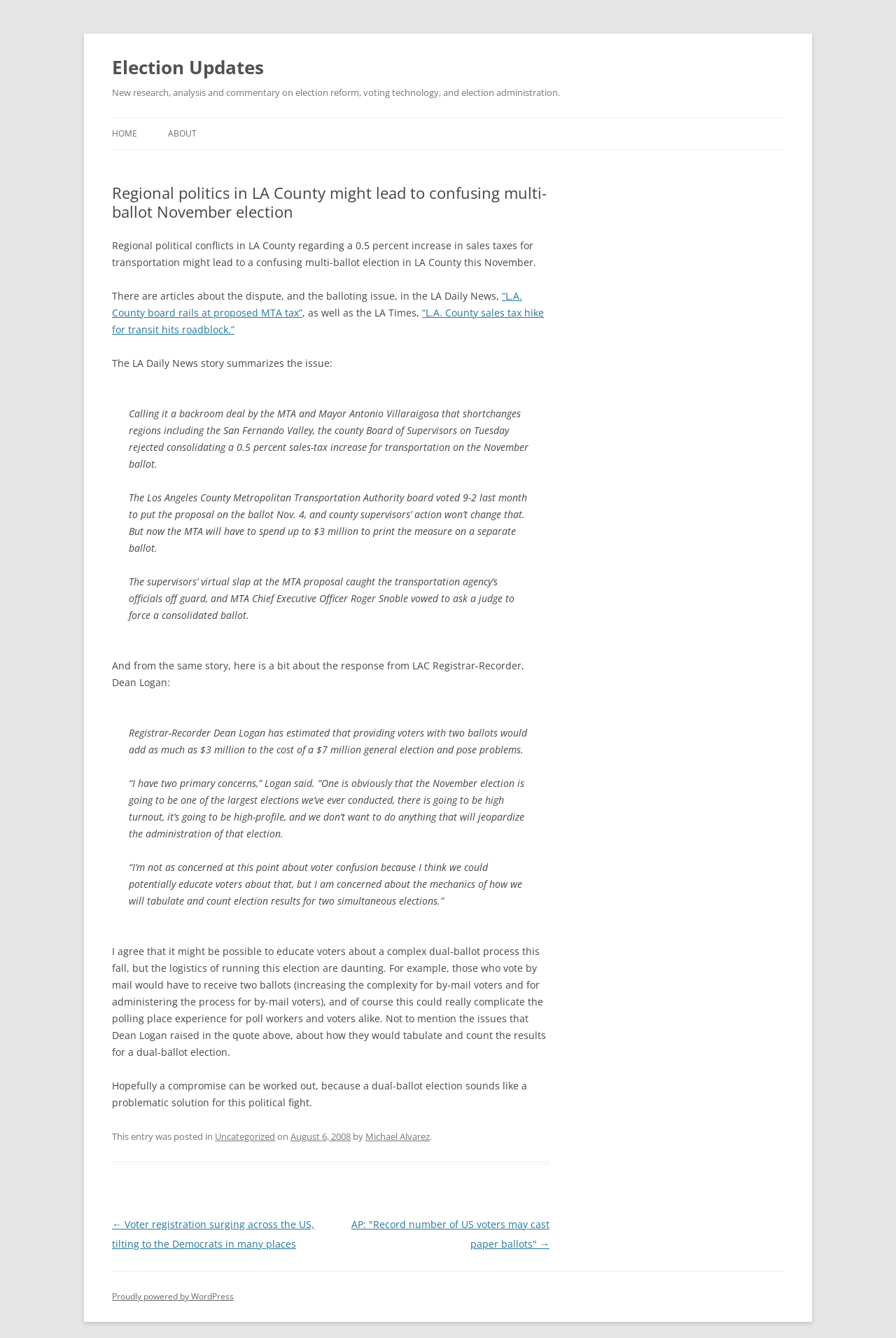Refer to the image and provide an in-depth answer to the question:
How much will the MTA have to spend to print the measure on a separate ballot?

The amount can be found in the blockquote section where it is mentioned that 'The MTA will have to spend up to $3 million to print the measure on a separate ballot'.